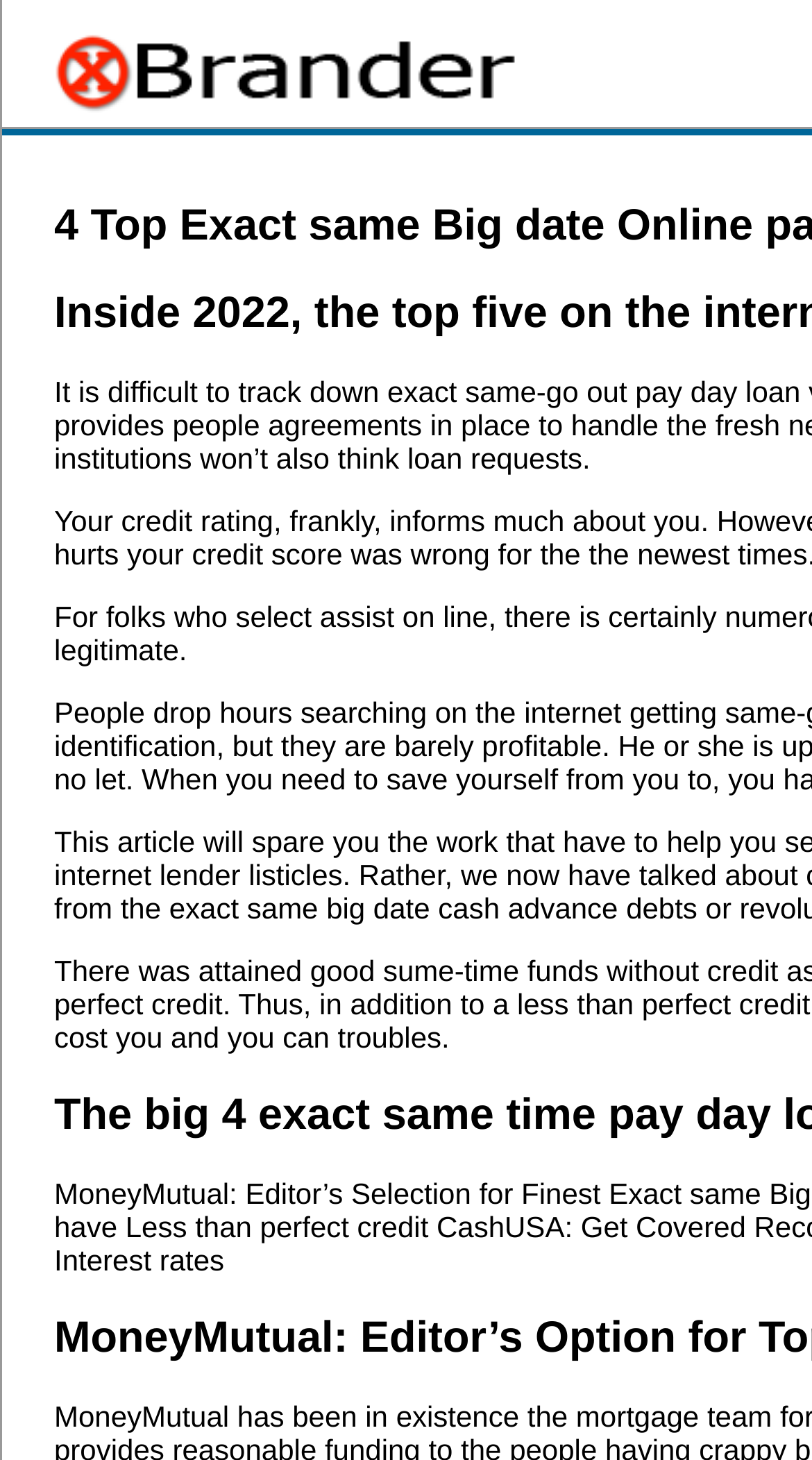Find the bounding box coordinates for the element described here: "alt="xBrander - Easy brandable PDF's"".

[0.067, 0.06, 0.644, 0.083]